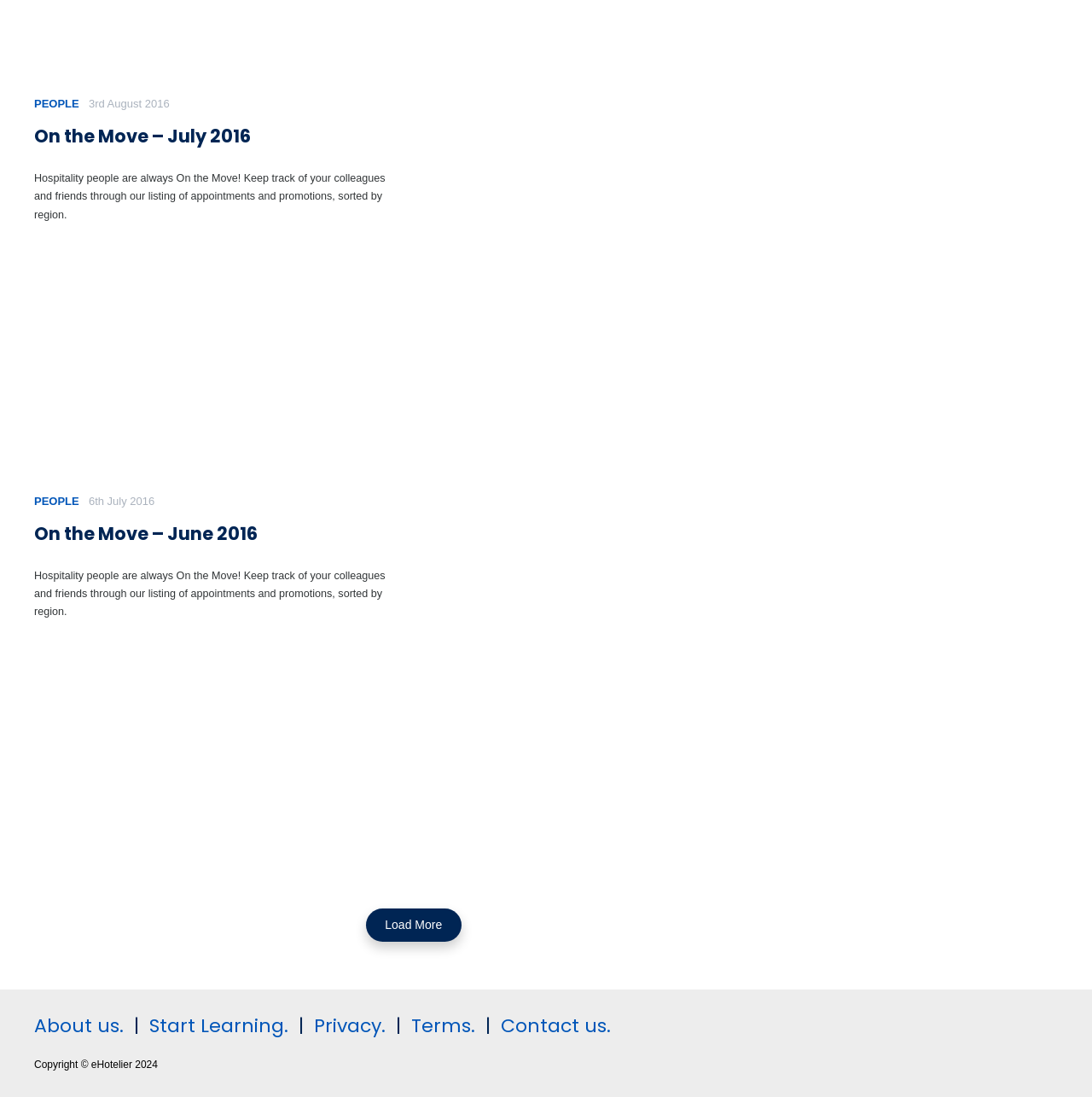Please determine the bounding box coordinates of the area that needs to be clicked to complete this task: 'Click PEOPLE'. The coordinates must be four float numbers between 0 and 1, formatted as [left, top, right, bottom].

[0.031, 0.089, 0.072, 0.1]